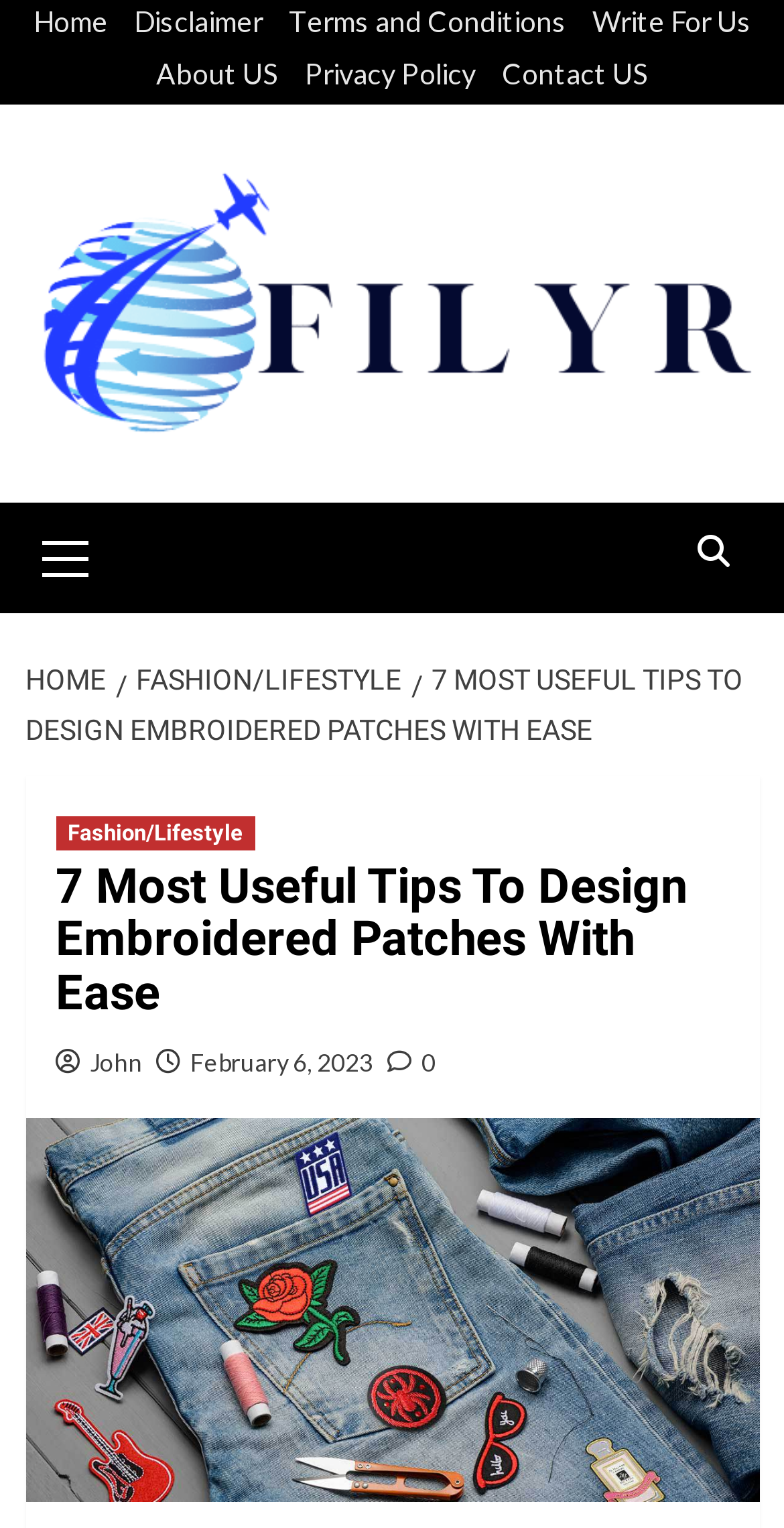Who is the author of the article?
Refer to the image and respond with a one-word or short-phrase answer.

John